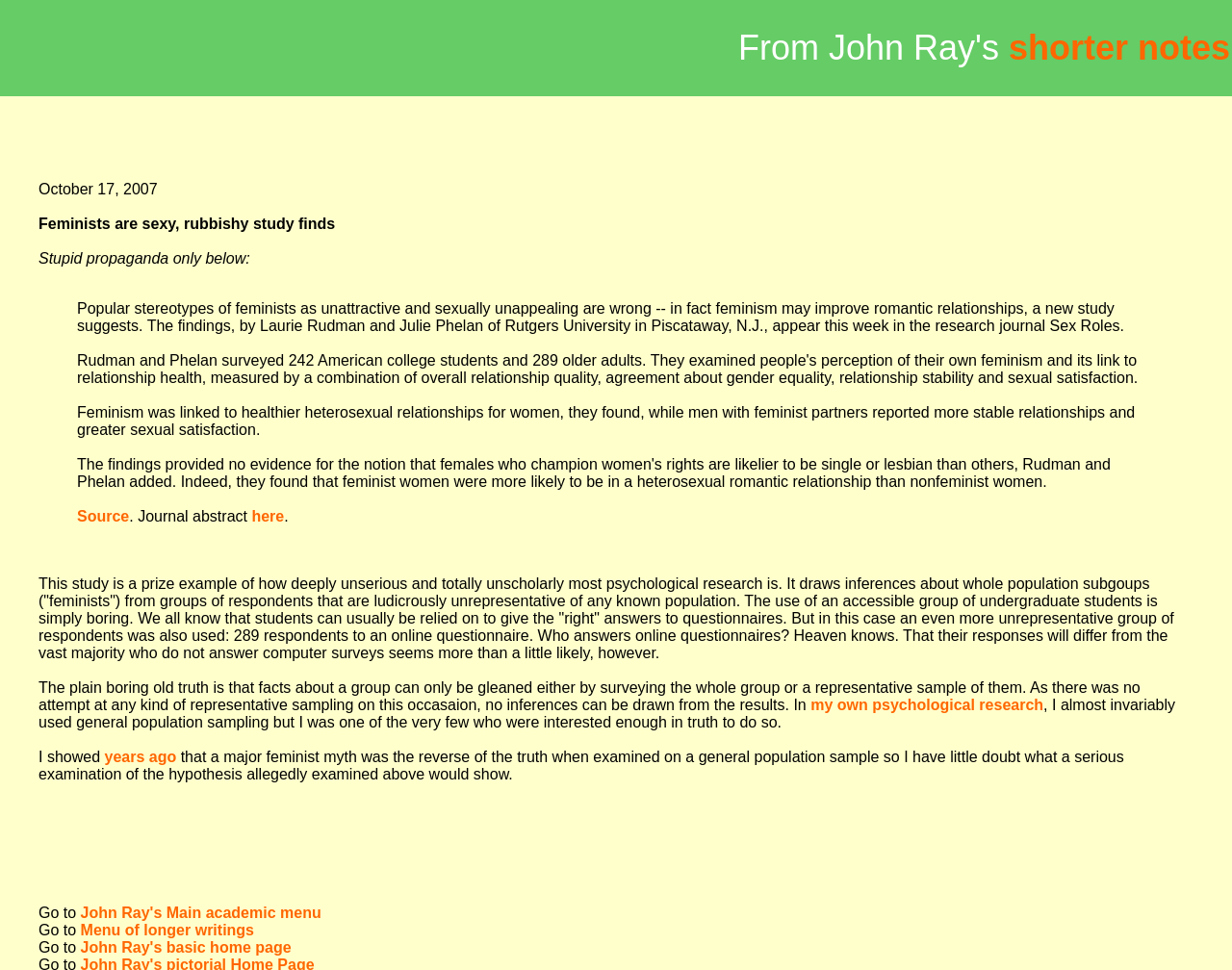Please respond to the question using a single word or phrase:
What is the source of the study mentioned in the article?

Rutgers University